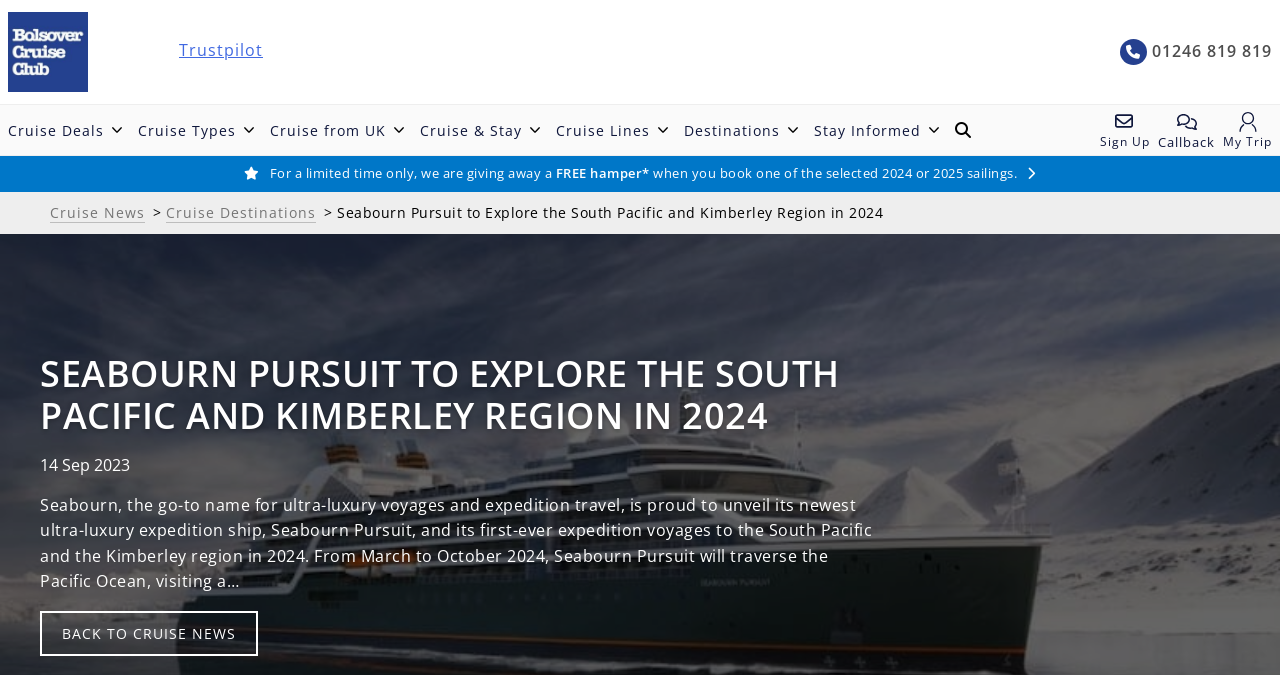Please answer the following query using a single word or phrase: 
What types of cruise lines are available on this website?

Multiple cruise lines